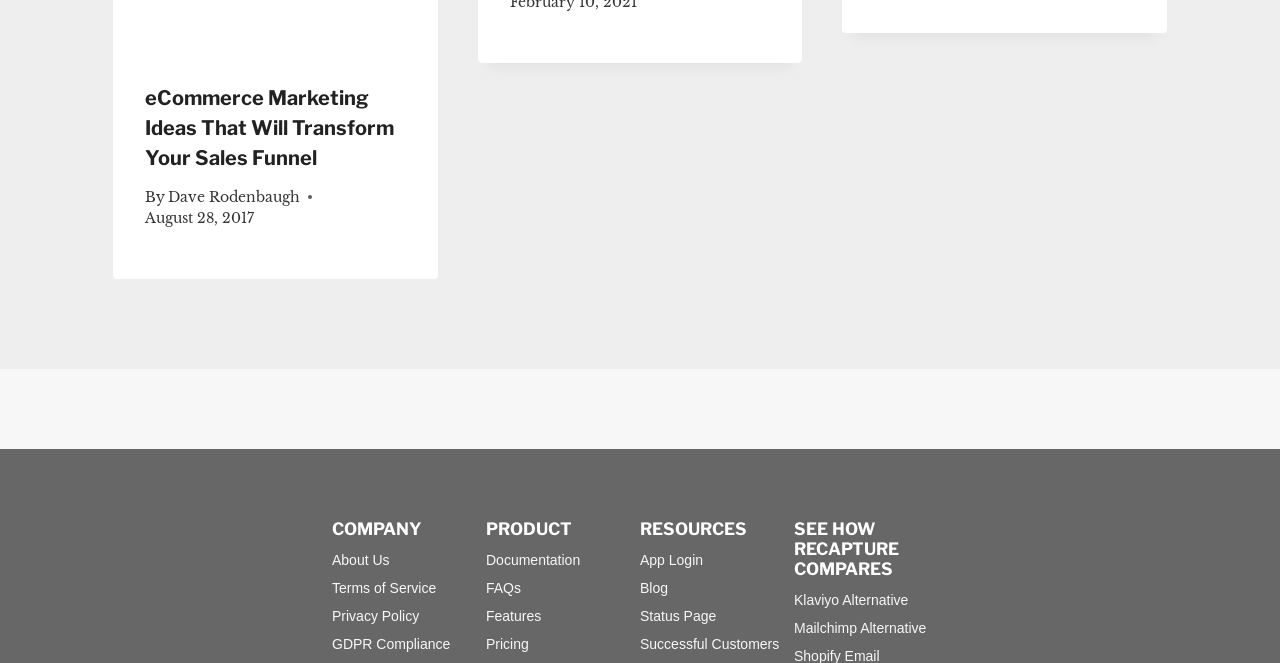Using the information in the image, could you please answer the following question in detail:
What are the main categories in the webpage?

The main categories in the webpage can be found in the middle section, which are 'COMPANY', 'PRODUCT', 'RESOURCES', and 'SEE HOW RECAPTURE COMPARES'.